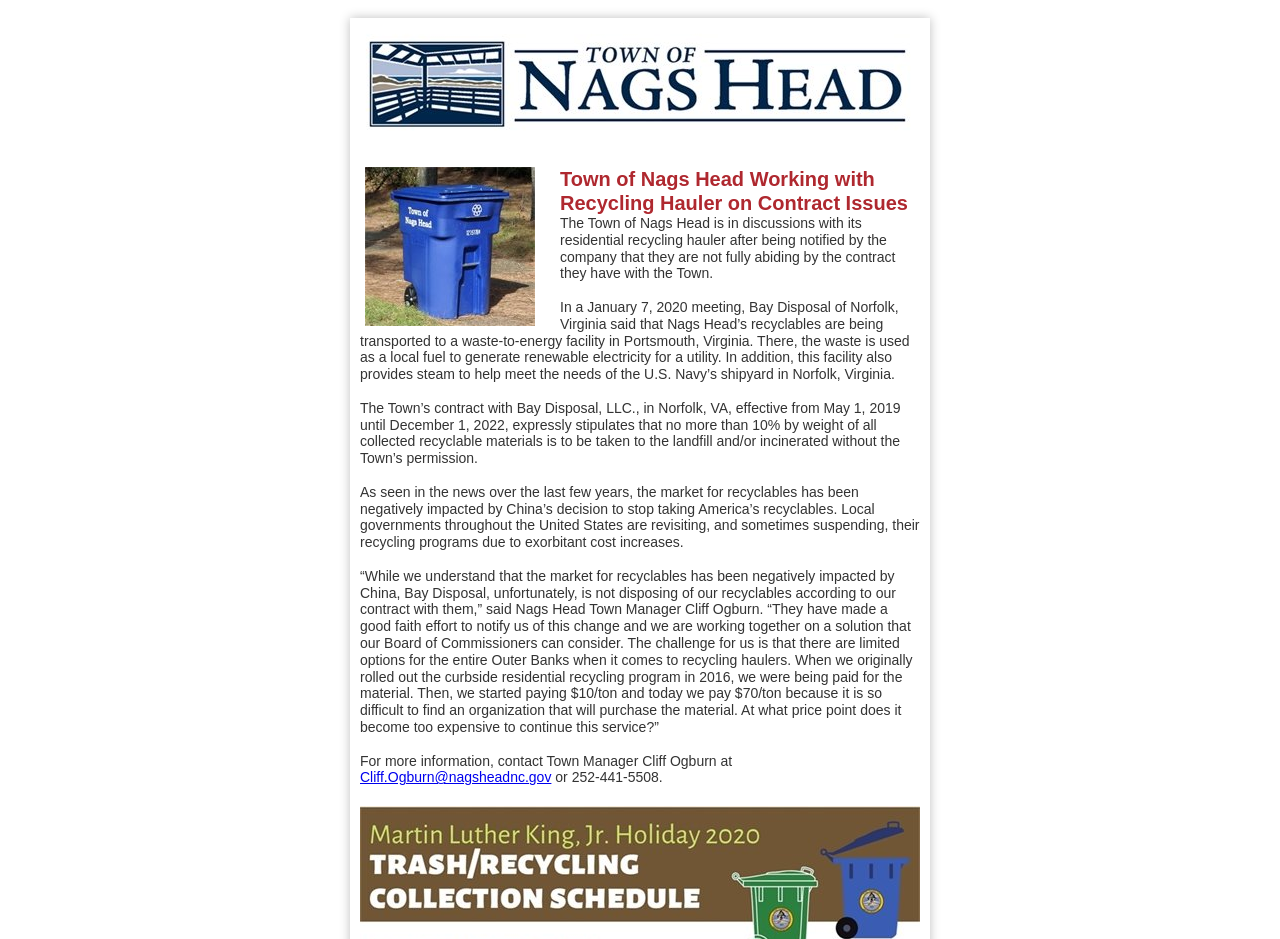Refer to the screenshot and answer the following question in detail:
What is the maximum percentage of recyclable materials allowed to be taken to the landfill?

The Town's contract with Bay Disposal, LLC., in Norfolk, VA, expressly stipulates that no more than 10% by weight of all collected recyclable materials is to be taken to the landfill and/or incinerated without the Town's permission.